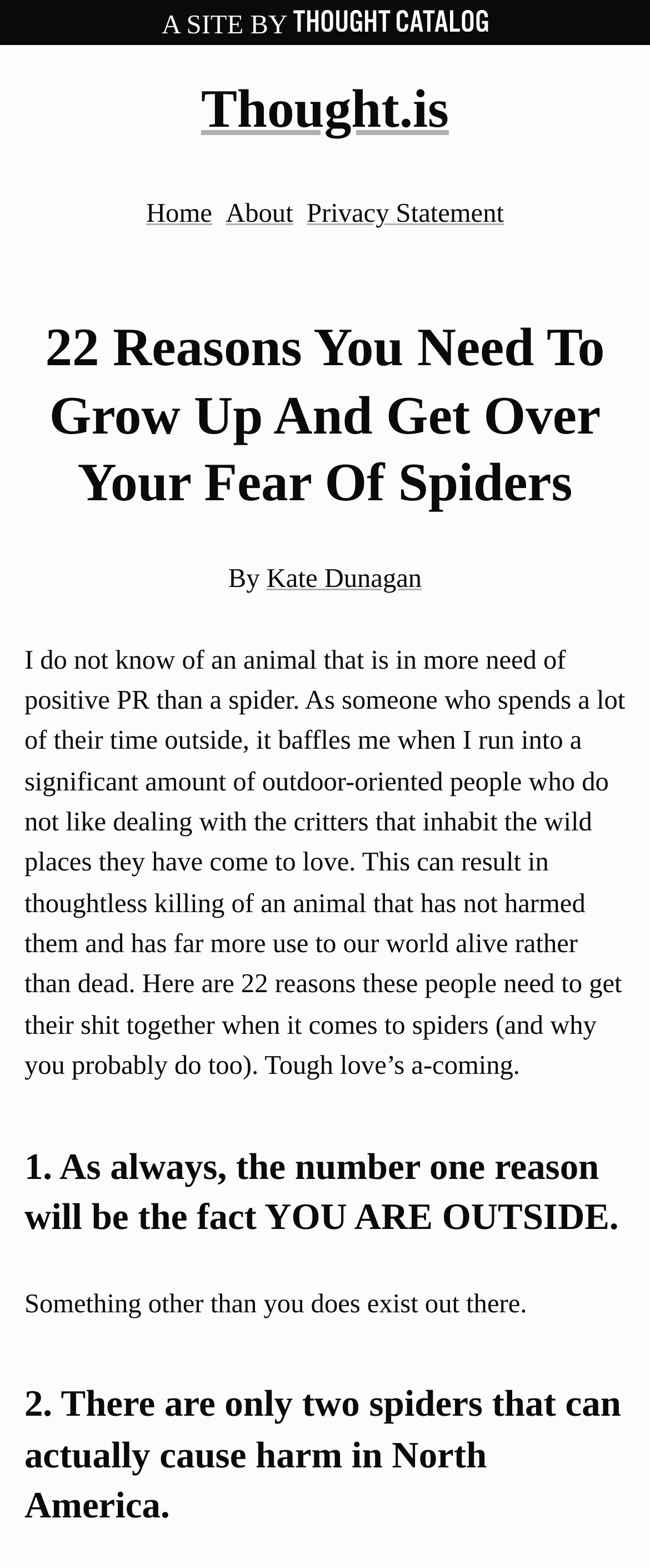Carefully examine the image and provide an in-depth answer to the question: How many spiders can cause harm in North America?

I found the answer by reading the section below the introductory paragraph, where it says 'There are only two spiders that can actually cause harm in North America.' This statement directly answers the question.